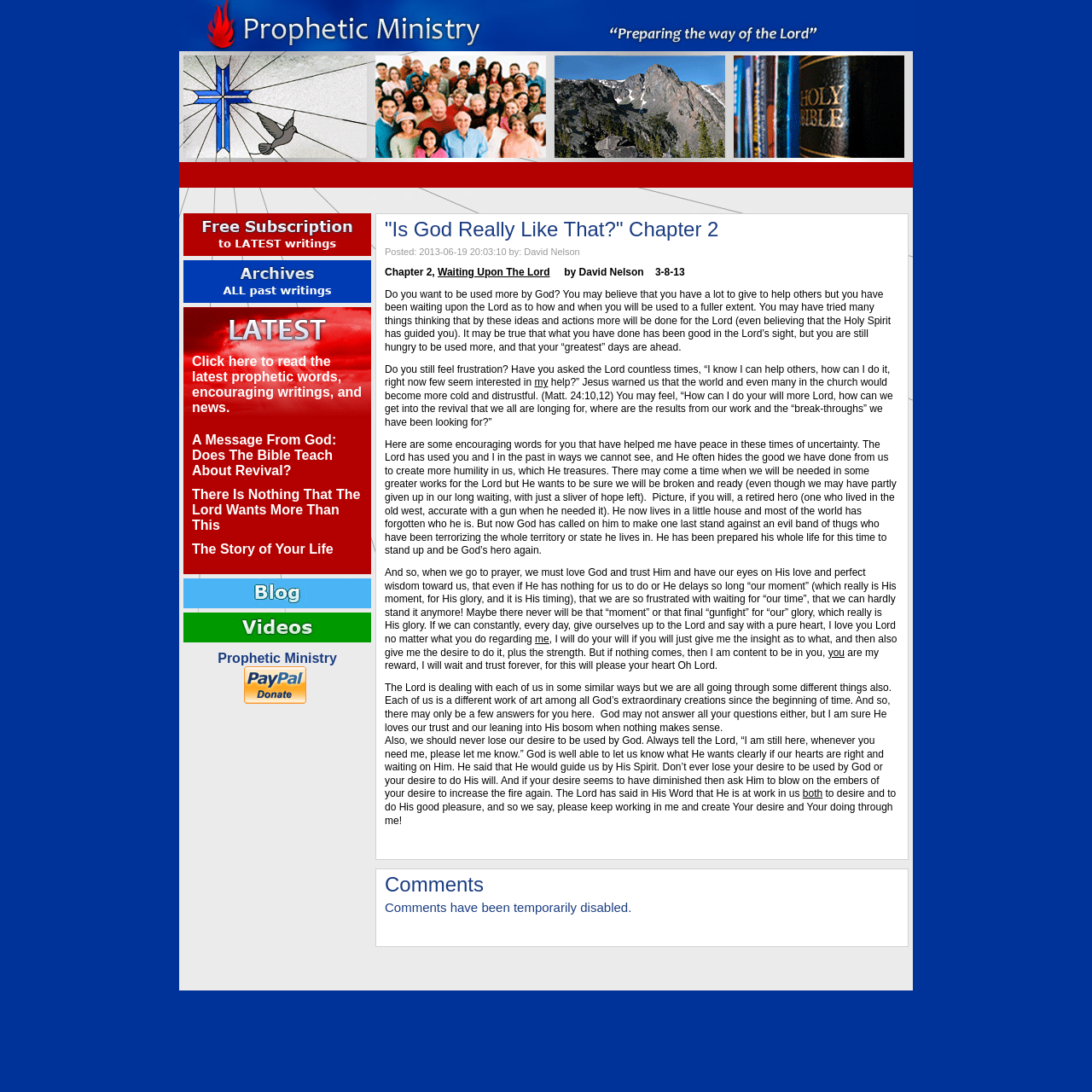Please locate the bounding box coordinates of the element that needs to be clicked to achieve the following instruction: "Visit the Blog page". The coordinates should be four float numbers between 0 and 1, i.e., [left, top, right, bottom].

[0.168, 0.53, 0.34, 0.557]